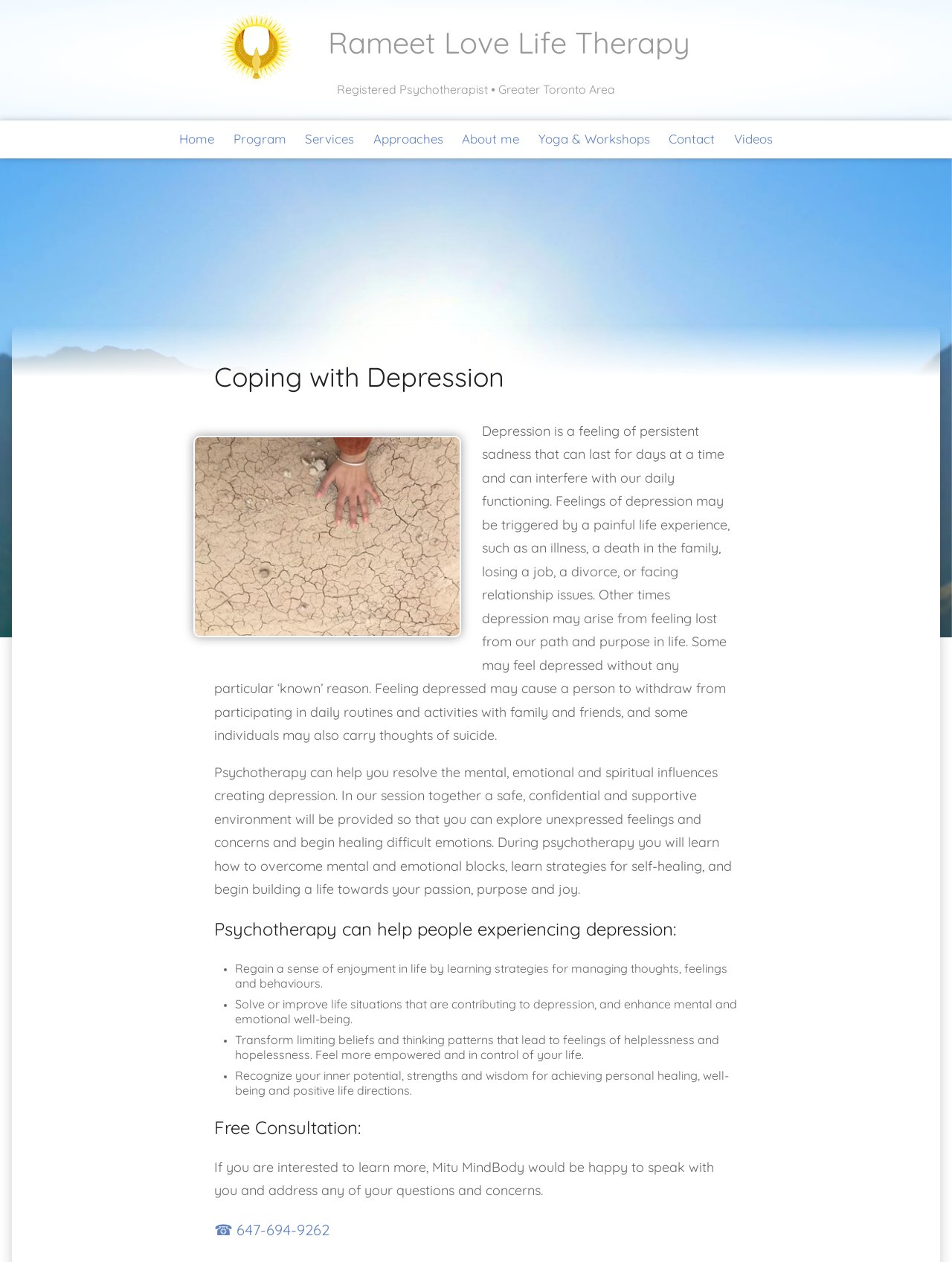Kindly provide the bounding box coordinates of the section you need to click on to fulfill the given instruction: "Click the 'Home' link".

[0.179, 0.098, 0.235, 0.123]